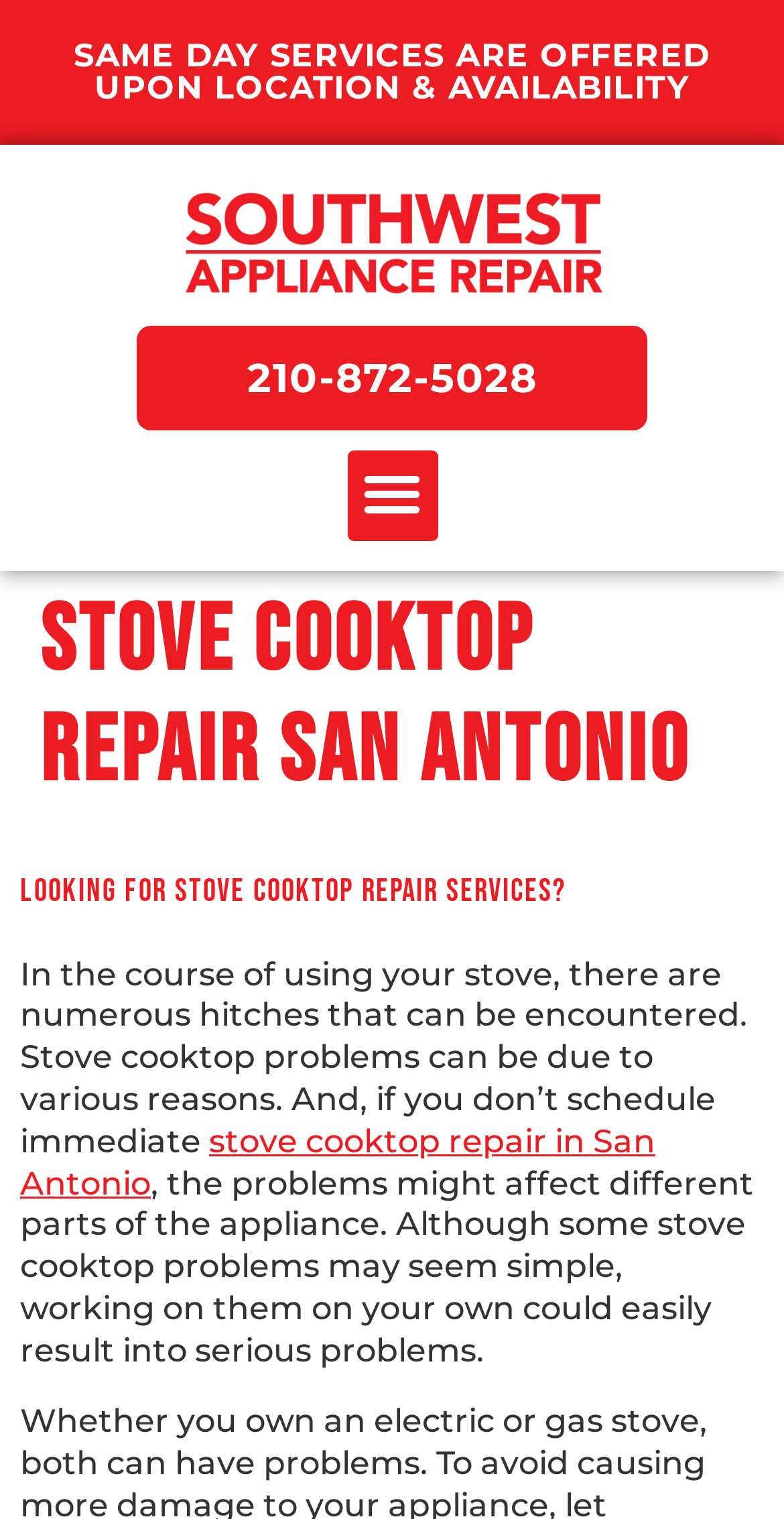Create a detailed summary of all the visual and textual information on the webpage.

The webpage is about stove cooktop repair services in San Antonio, specifically promoting Southwest Appliance Repair. At the top, there is a prominent heading that reads "SAME DAY SERVICES ARE OFFERED UPON LOCATION & AVAILABILITY". Below this heading, there is a link to "Southwest Appliance Repair Color" accompanied by an image of the company's logo. 

To the right of the logo, there is a "Menu Toggle" button. Below the logo and the button, there is a phone number "210-872-5028" displayed as a link. 

The main content of the webpage is divided into sections. The first section has a heading "STOVE COOKTOP REPAIR SAN ANTONIO" followed by a subheading "Looking For Stove Cooktop Repair Services?". Below this, there is a paragraph of text explaining the importance of addressing stove cooktop problems promptly, as they can affect different parts of the appliance. The text also warns against attempting to fix these problems oneself, as it could lead to more serious issues. 

Within this paragraph, there is a link to "stove cooktop repair in San Antonio", which is likely a service offered by Southwest Appliance Repair. Overall, the webpage appears to be promoting the company's services and encouraging visitors to contact them for stove cooktop repair needs.